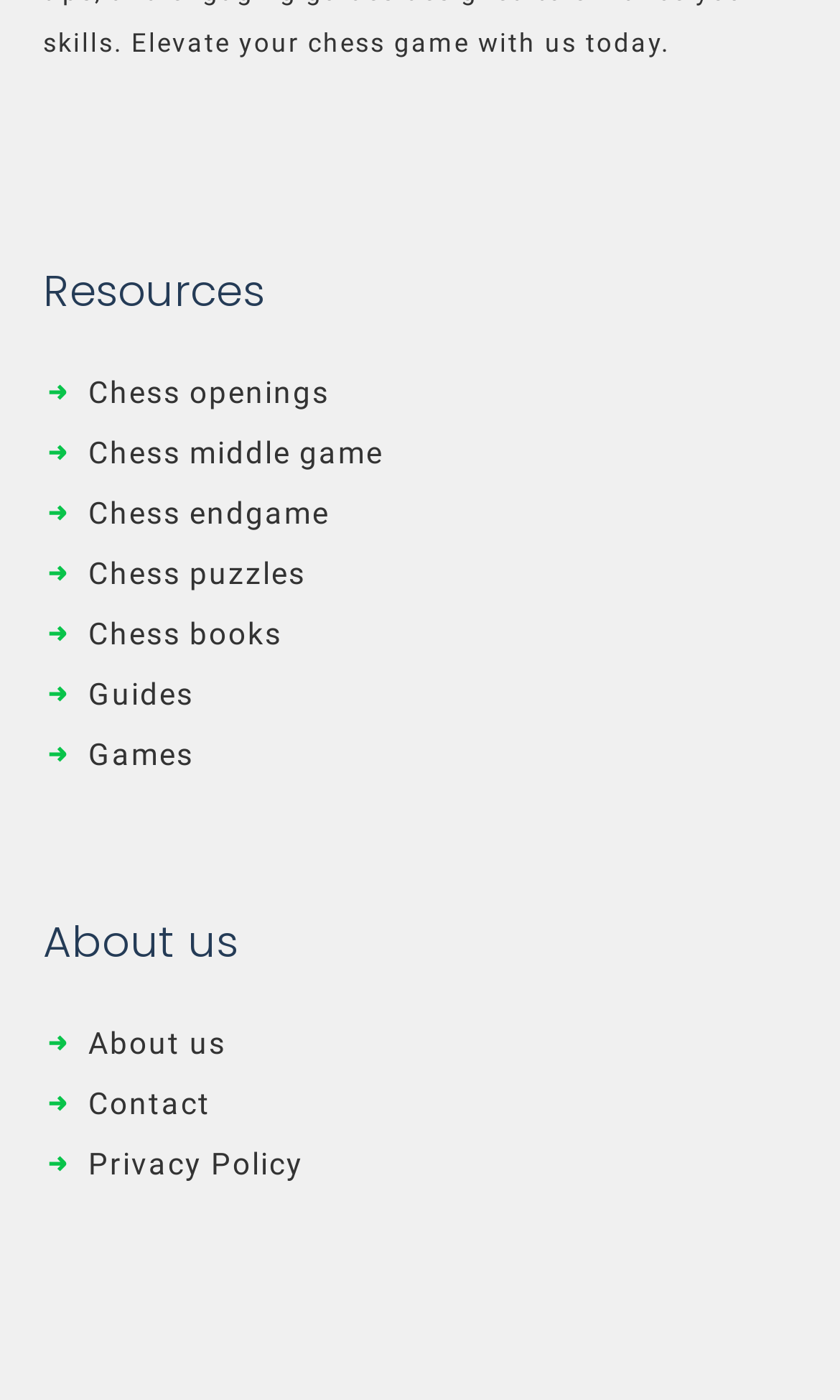What is the first resource listed?
With the help of the image, please provide a detailed response to the question.

The first resource listed is 'Chess openings' which is a link element located at the top of the webpage, indicated by its y1 coordinate being smaller than the other resource links.